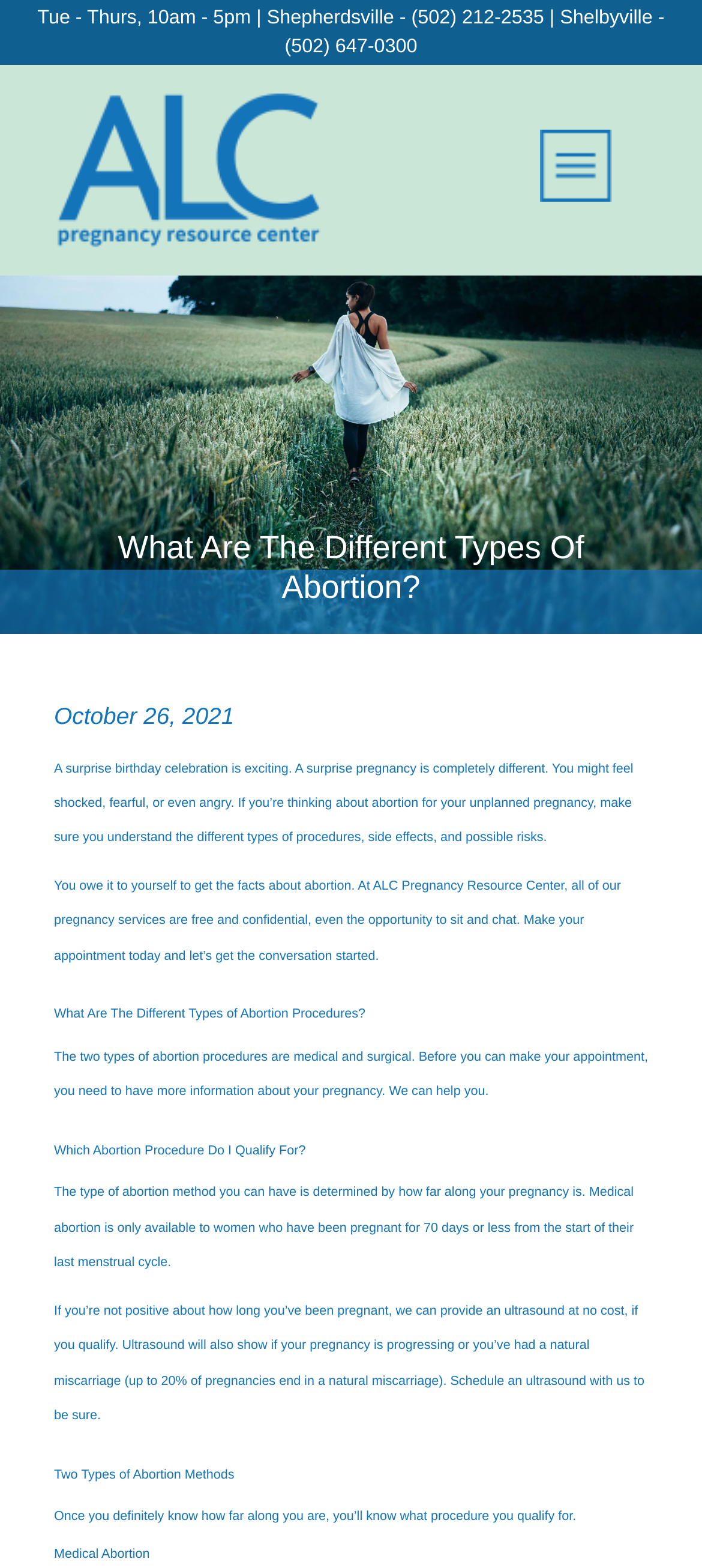Determine the bounding box coordinates of the clickable area required to perform the following instruction: "Call (502) 212-2535". The coordinates should be represented as four float numbers between 0 and 1: [left, top, right, bottom].

[0.586, 0.004, 0.775, 0.018]